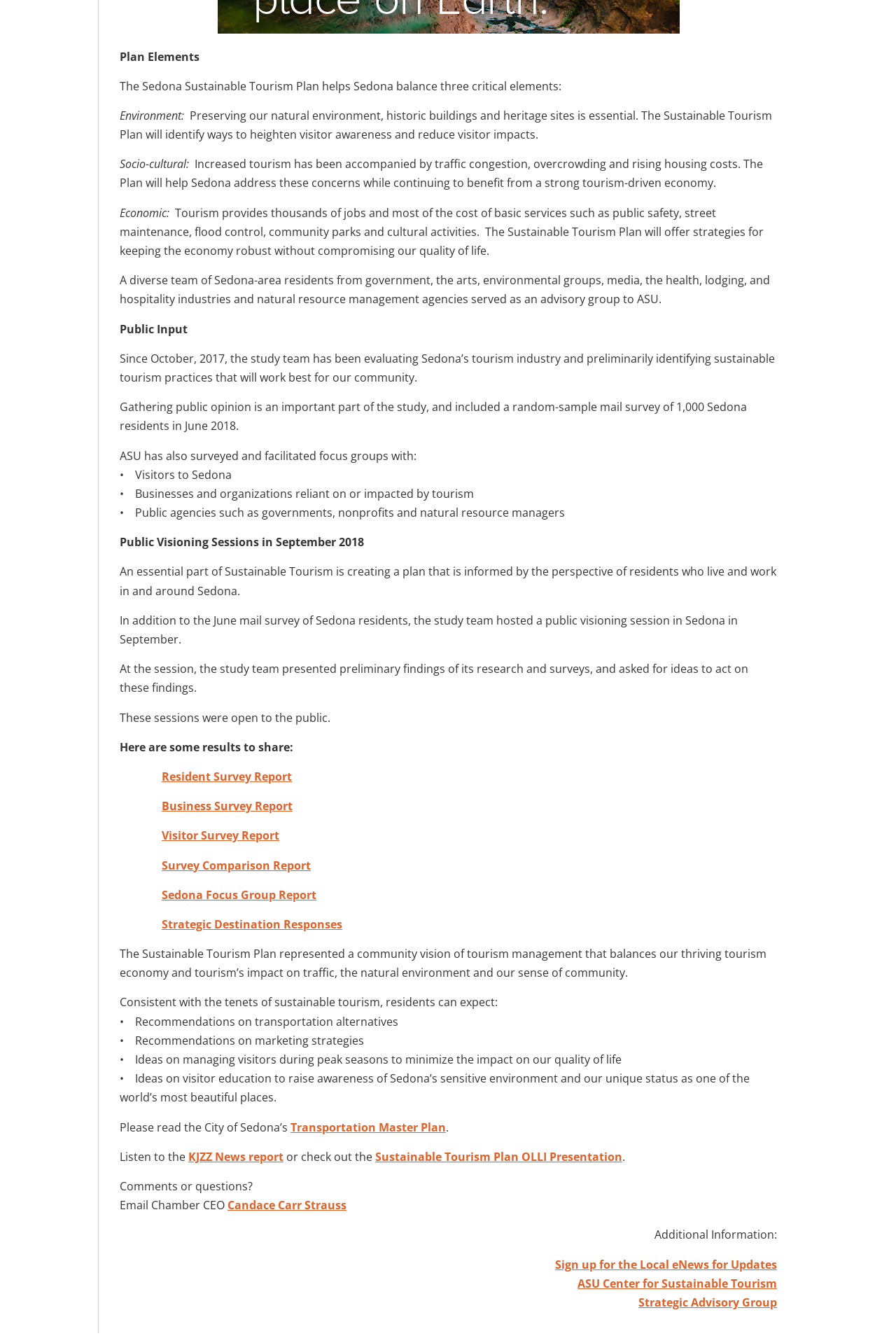Identify the bounding box coordinates of the area that should be clicked in order to complete the given instruction: "Email Chamber CEO". The bounding box coordinates should be four float numbers between 0 and 1, i.e., [left, top, right, bottom].

[0.254, 0.896, 0.387, 0.908]